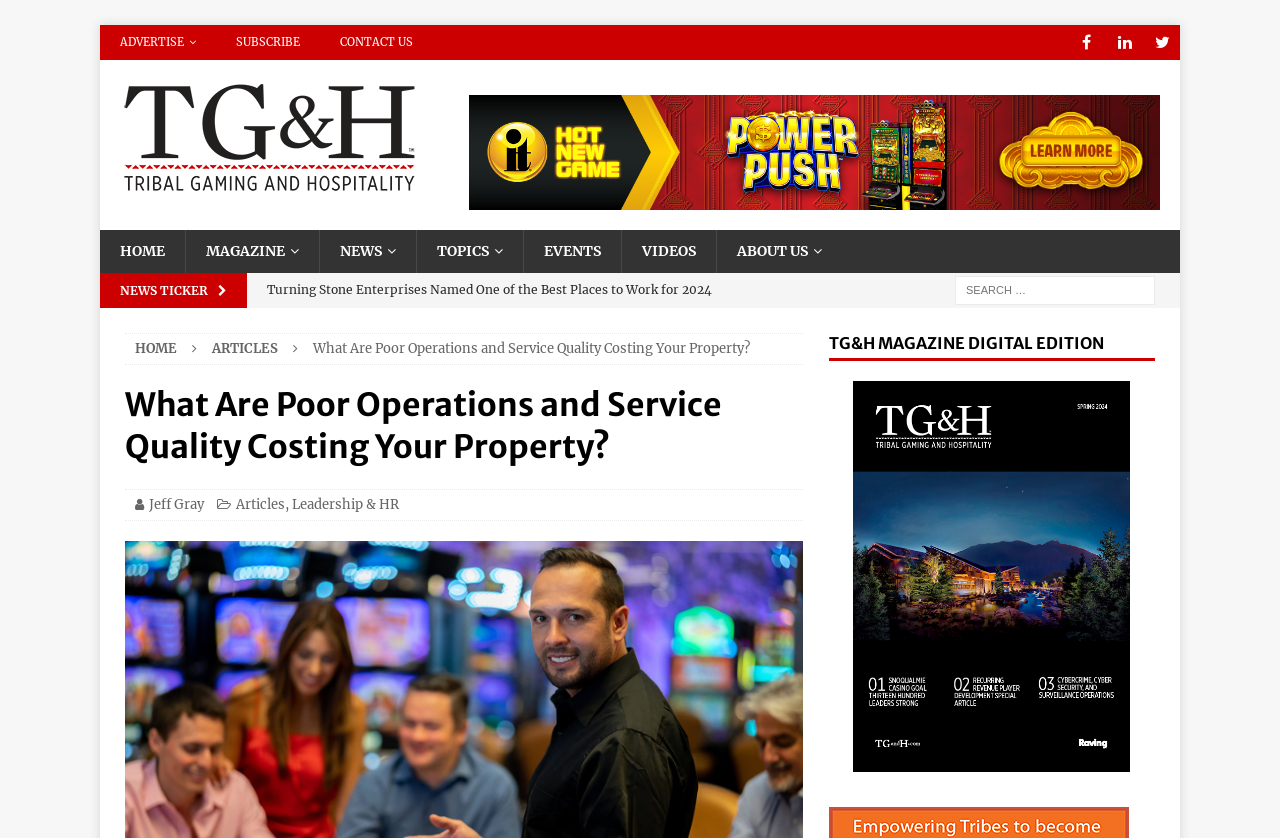Determine the bounding box coordinates for the area that should be clicked to carry out the following instruction: "Check the latest news".

[0.209, 0.325, 0.618, 0.366]